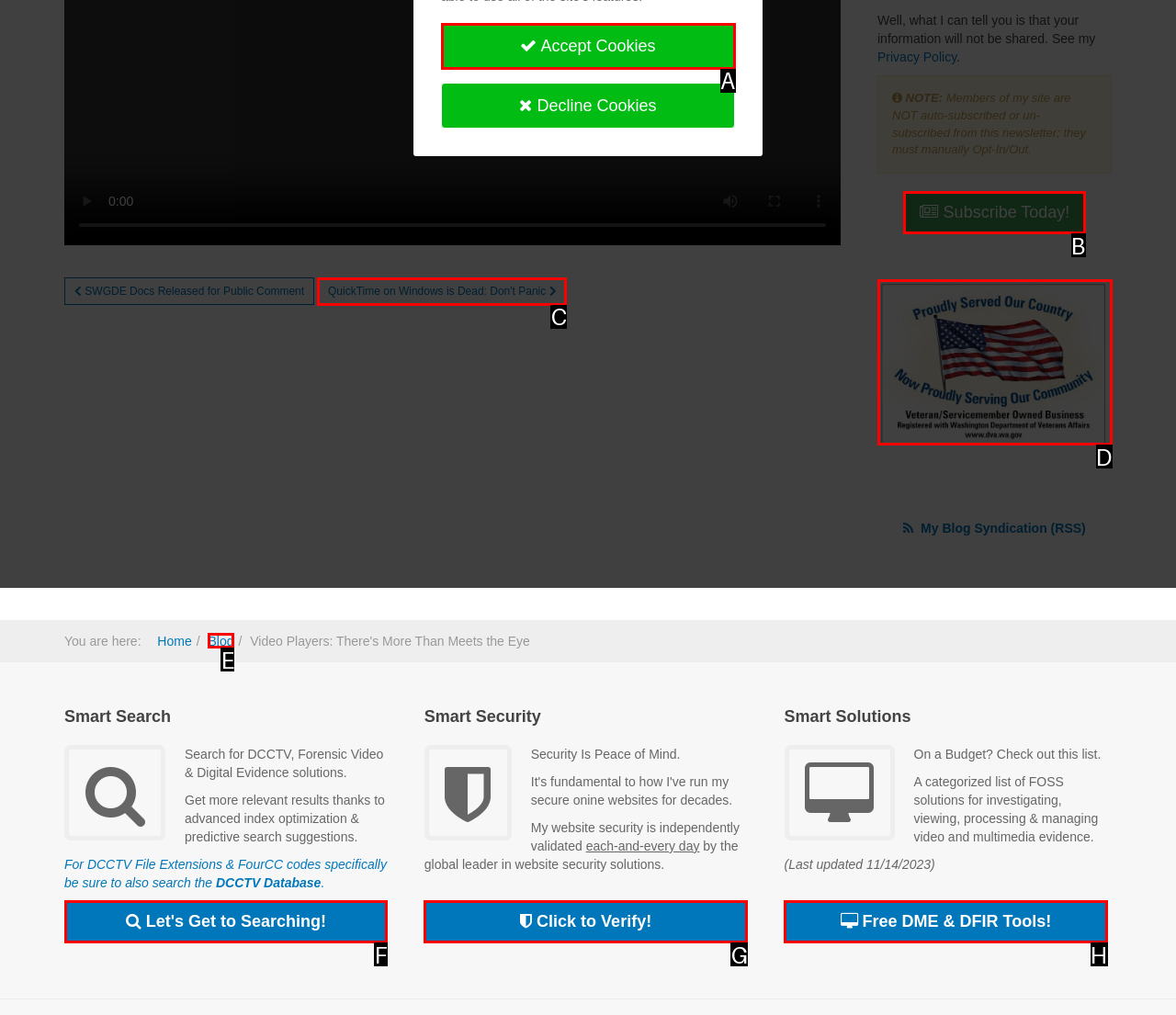Point out the option that aligns with the description: Free DME & DFIR Tools!
Provide the letter of the corresponding choice directly.

H